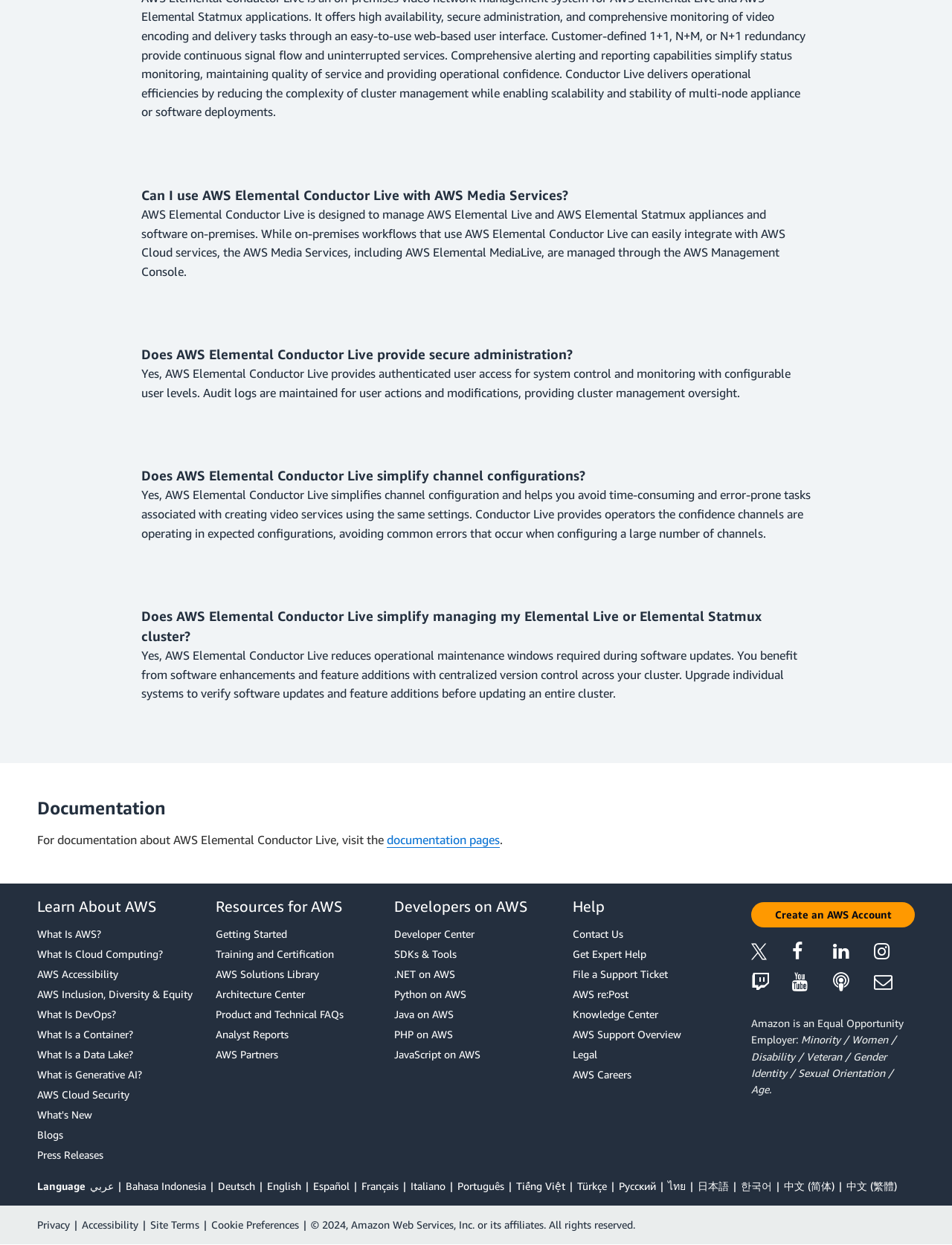Pinpoint the bounding box coordinates for the area that should be clicked to perform the following instruction: "Learn about 'What Is AWS?'".

[0.039, 0.744, 0.211, 0.757]